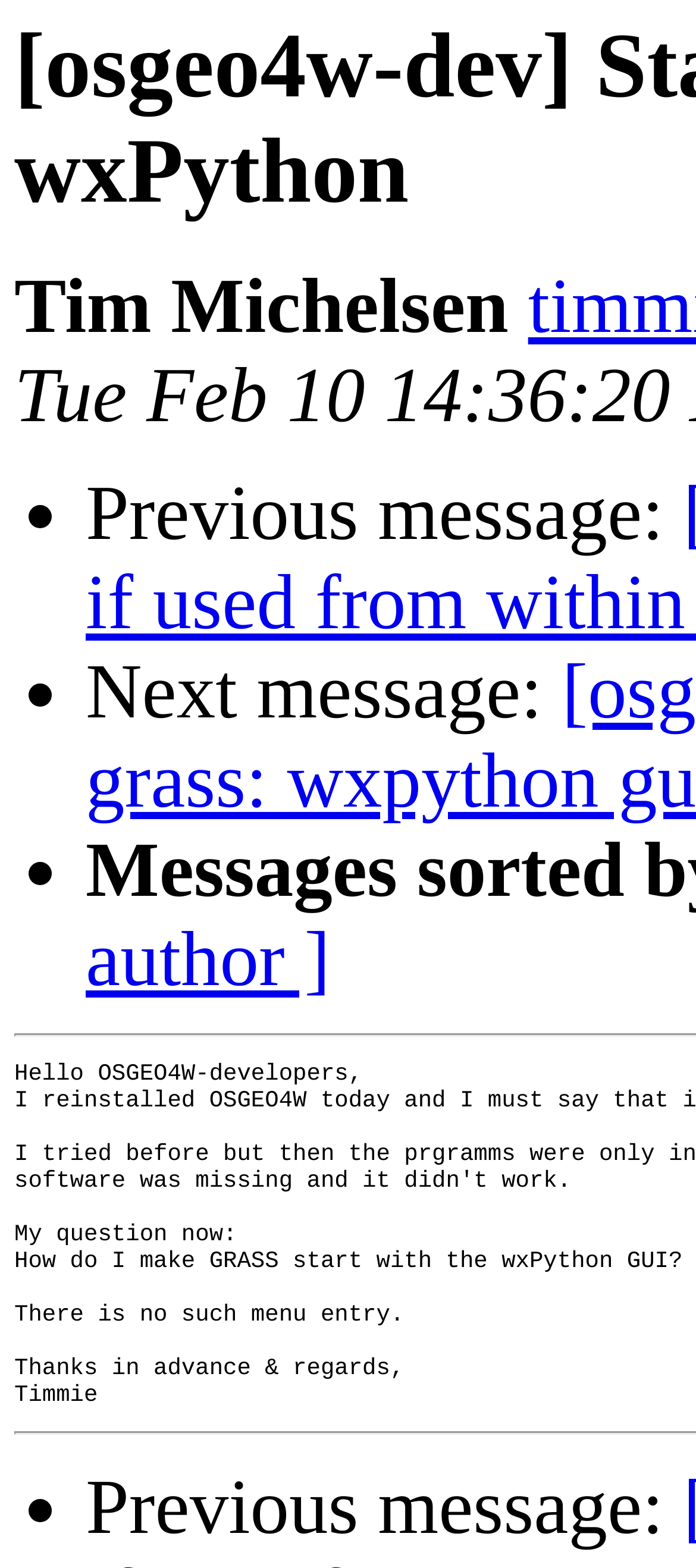What is the text next to the second list marker?
Answer the question with a single word or phrase derived from the image.

Next message: